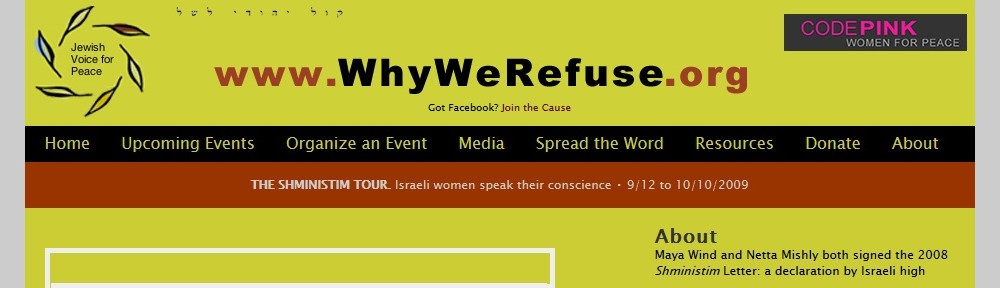Describe every aspect of the image in detail.

The image captured here is prominently featured on the webpage dedicated to the organization "Why We Refuse." The background is a vibrant yellow, which is likely part of the organization’s branding, and it visually complements the surrounding text elements. This area of the site includes important information about the organization's mission and activities, particularly focusing on the "Shministim Tour." 

This tour, highlighted in the image’s context, represents a significant movement where Israeli women advocate for peace and social justice, calling attention to their conscience and activism. The overall design invites visitors to engage with the cause, emphasizing solidarity and awareness through various methods, including events and community organization initiatives. The prominent text at the top indicates that this is part of a larger effort to educate and mobilize support against militarism and for peace initiatives within the Israeli-Palestinian context.